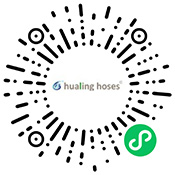What is the purpose of this design?
Answer with a single word or short phrase according to what you see in the image.

promoting the brand